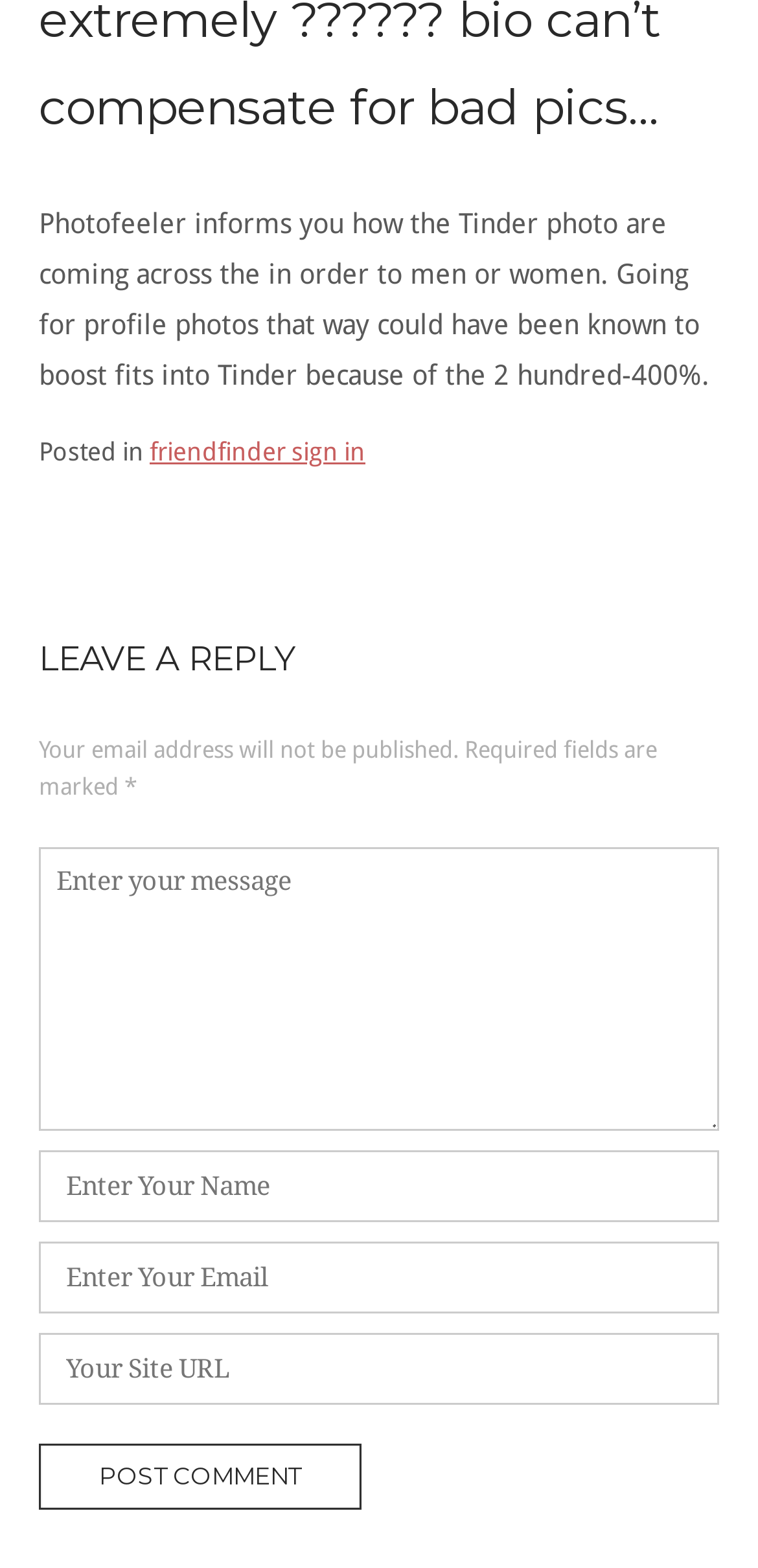Answer the question using only a single word or phrase: 
What is the purpose of Photofeeler?

To inform how Tinder photos are coming across